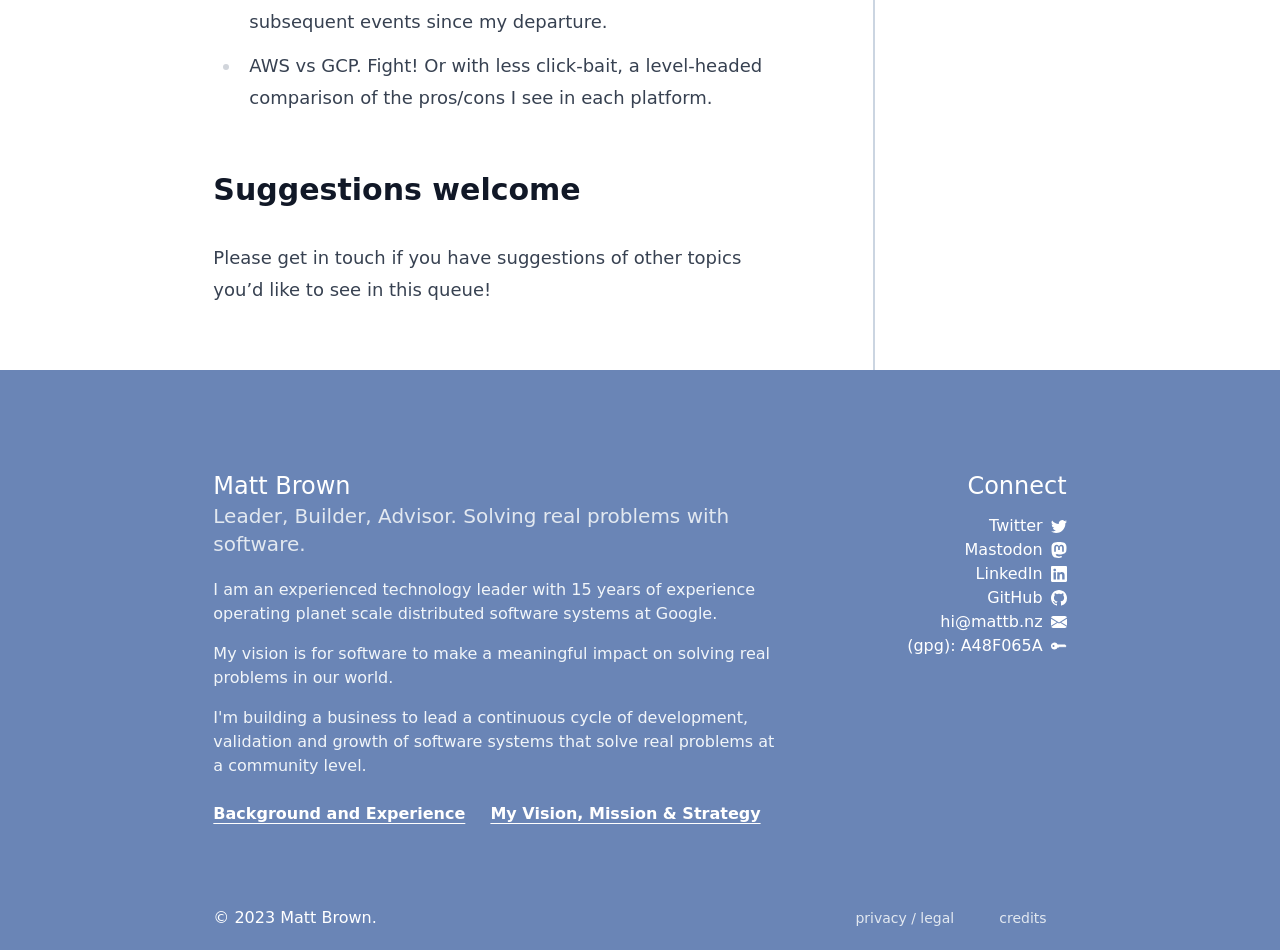Please identify the bounding box coordinates of the element that needs to be clicked to execute the following command: "View the author's vision, mission, and strategy". Provide the bounding box using four float numbers between 0 and 1, formatted as [left, top, right, bottom].

[0.383, 0.846, 0.594, 0.866]